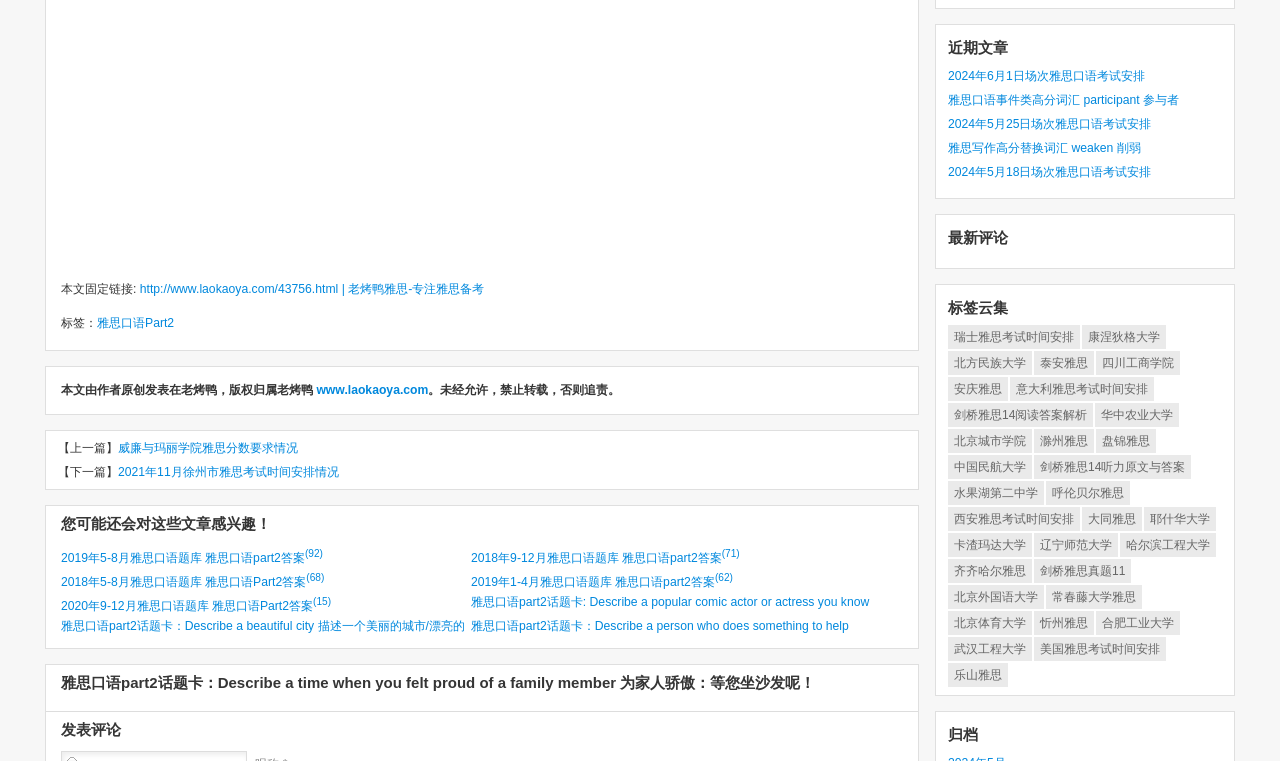Given the element description: "雅思写作高分替换词汇 weaken 削弱", predict the bounding box coordinates of the UI element it refers to, using four float numbers between 0 and 1, i.e., [left, top, right, bottom].

[0.741, 0.187, 0.916, 0.208]